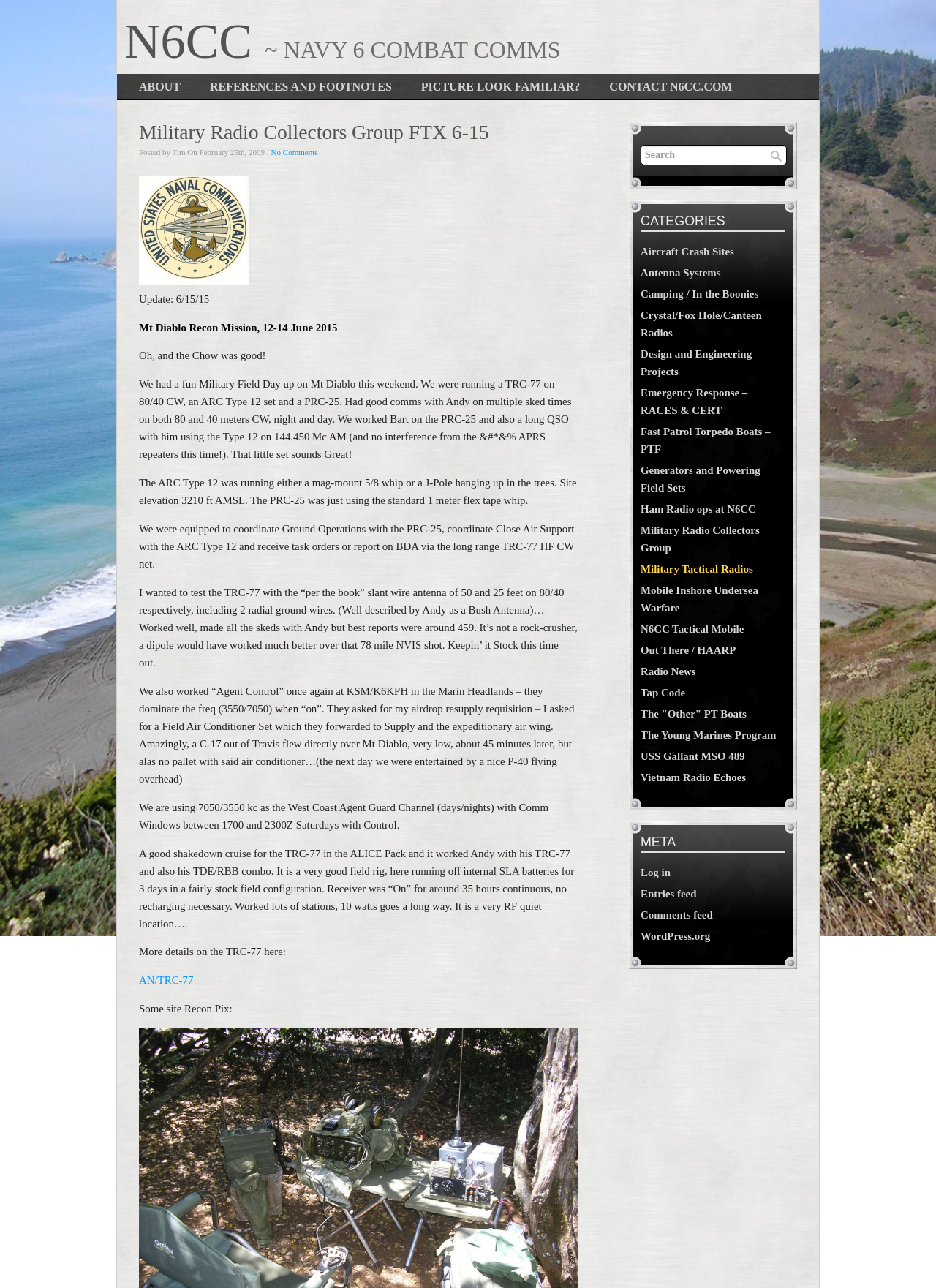Determine the bounding box coordinates for the HTML element mentioned in the following description: "Celebs Wiki". The coordinates should be a list of four floats ranging from 0 to 1, represented as [left, top, right, bottom].

None